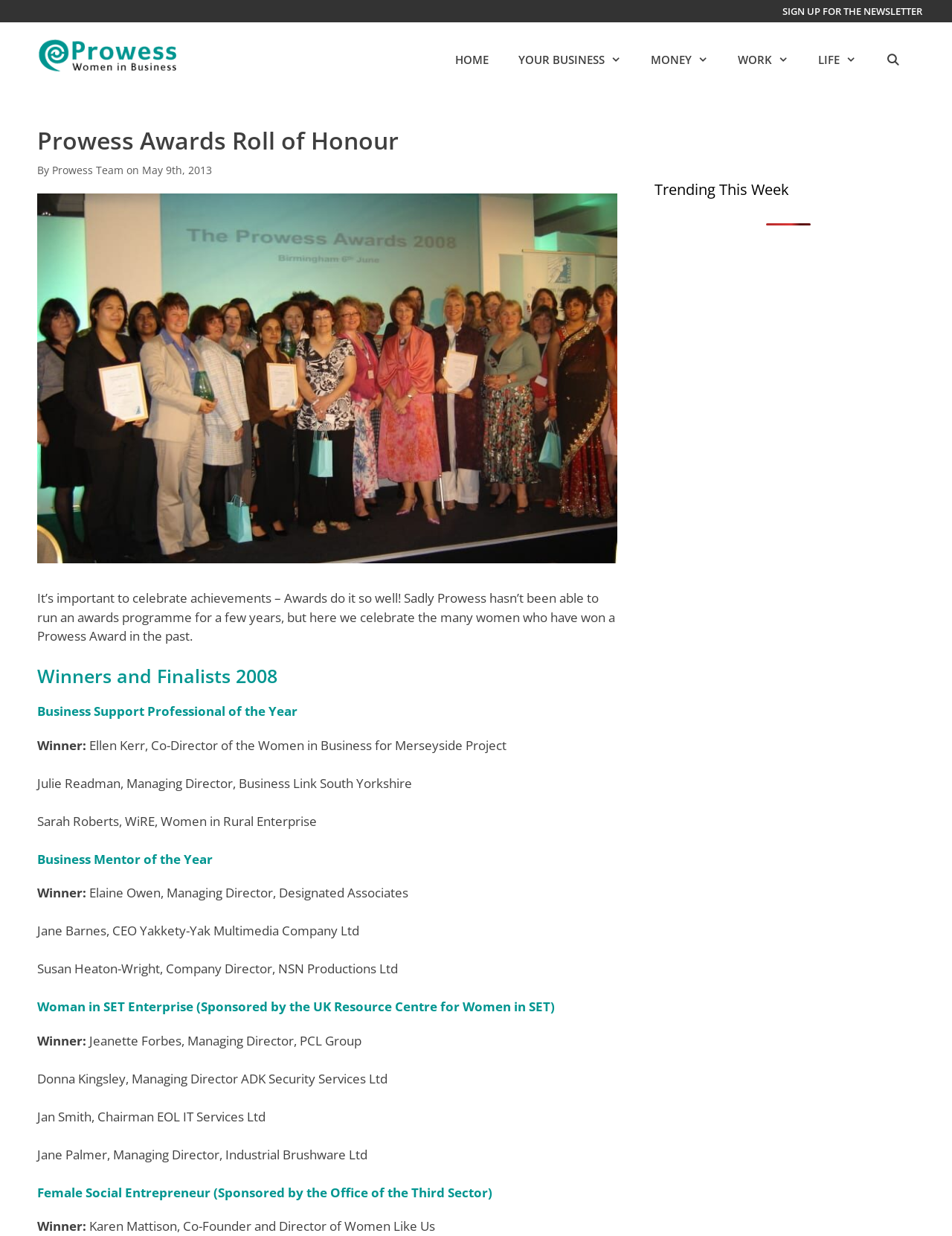Find the bounding box coordinates of the element's region that should be clicked in order to follow the given instruction: "Click the 'Prowess' link". The coordinates should consist of four float numbers between 0 and 1, i.e., [left, top, right, bottom].

[0.035, 0.037, 0.191, 0.051]